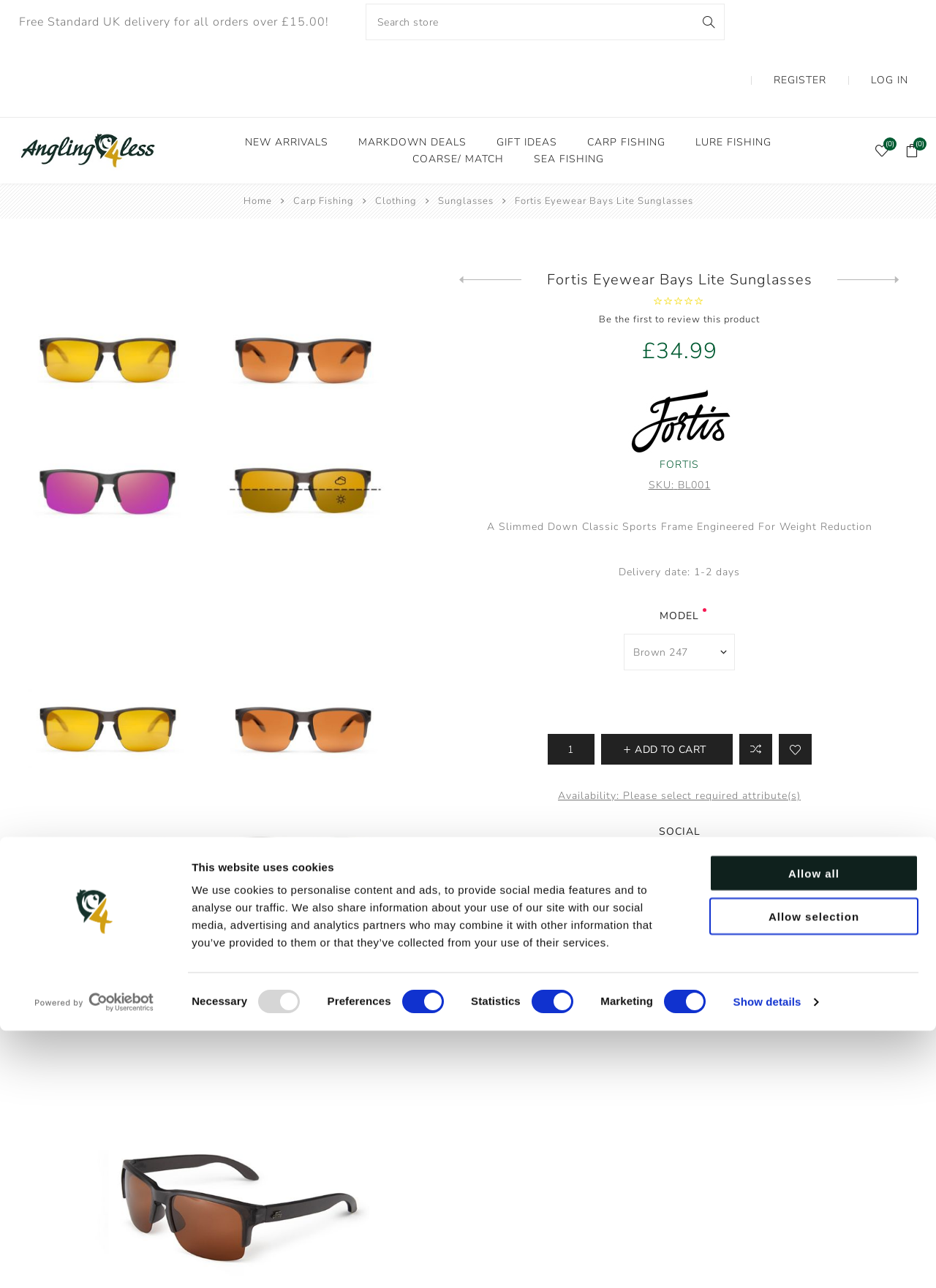Please use the details from the image to answer the following question comprehensively:
What is the purpose of the 'Consent' tabpanel?

The 'Consent' tabpanel is located at the top of the webpage and contains checkboxes for different types of cookies. The purpose of this tabpanel is to allow users to manage their cookie consent and choose which types of cookies they want to accept or reject.